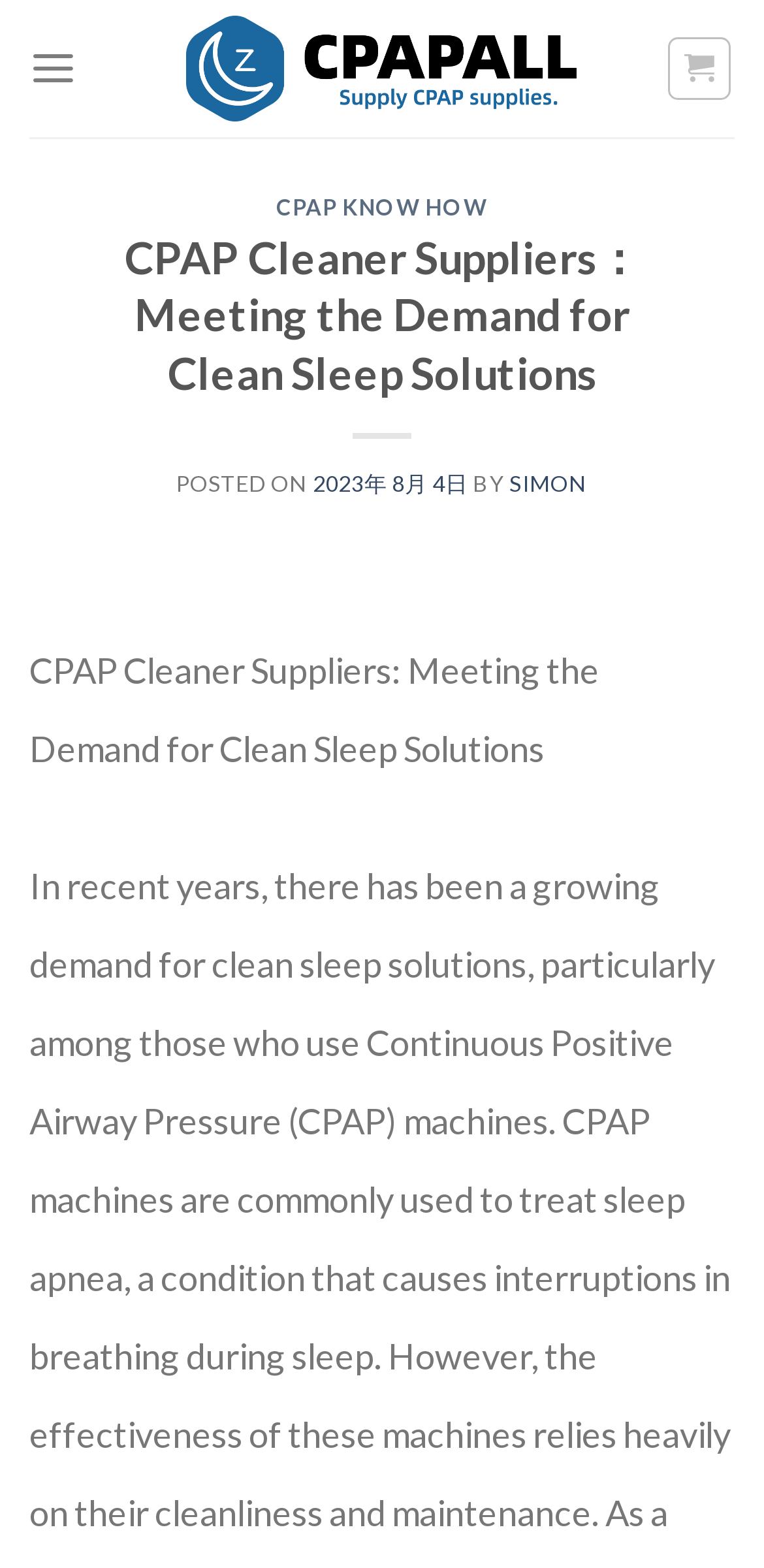Create an in-depth description of the webpage, covering main sections.

The webpage is about CPAP Cleaner Suppliers, with a focus on clean sleep solutions. At the top left, there is a menu link labeled "Menu" that controls the main menu. To the right of the menu, there is a link to "CPAPALL" accompanied by an image with the same name. 

Below the top section, there is a header area that spans almost the entire width of the page. Within this header, there are two headings: "CPAP KNOW HOW" and "CPAP Cleaner Suppliers： Meeting the Demand for Clean Sleep Solutions". The "CPAP KNOW HOW" heading has a link with the same text. 

Underneath the headings, there is a section with a posting date, "2023年 8月 4日", which is a link, and is preceded by the text "POSTED ON" and followed by the text "BY" and a link to the author "SIMON". 

On the top right, there is a link with an icon, represented by the Unicode character "\ue908".